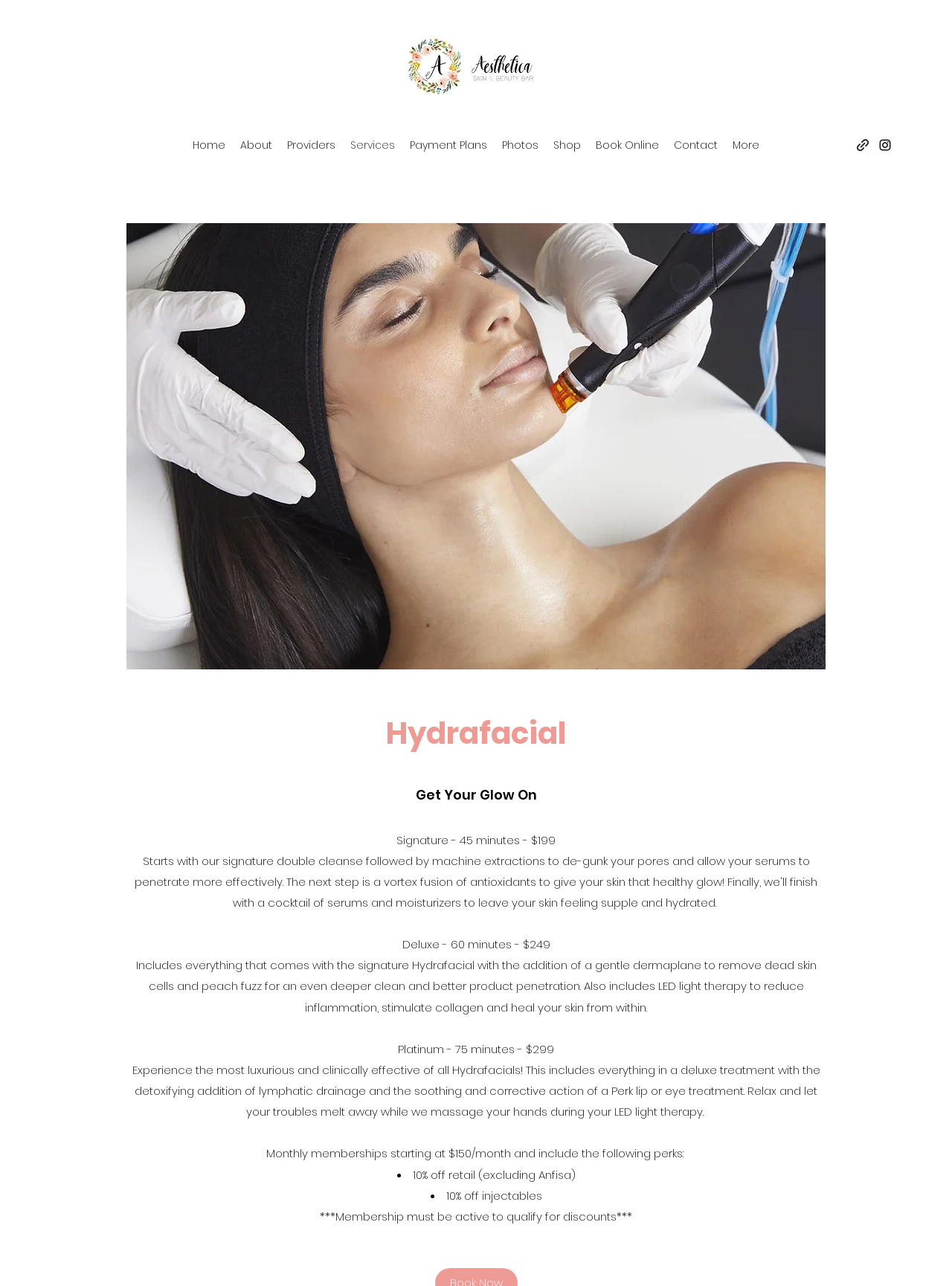Please find the bounding box coordinates of the element that needs to be clicked to perform the following instruction: "Click the Book Online link". The bounding box coordinates should be four float numbers between 0 and 1, represented as [left, top, right, bottom].

[0.618, 0.104, 0.7, 0.121]